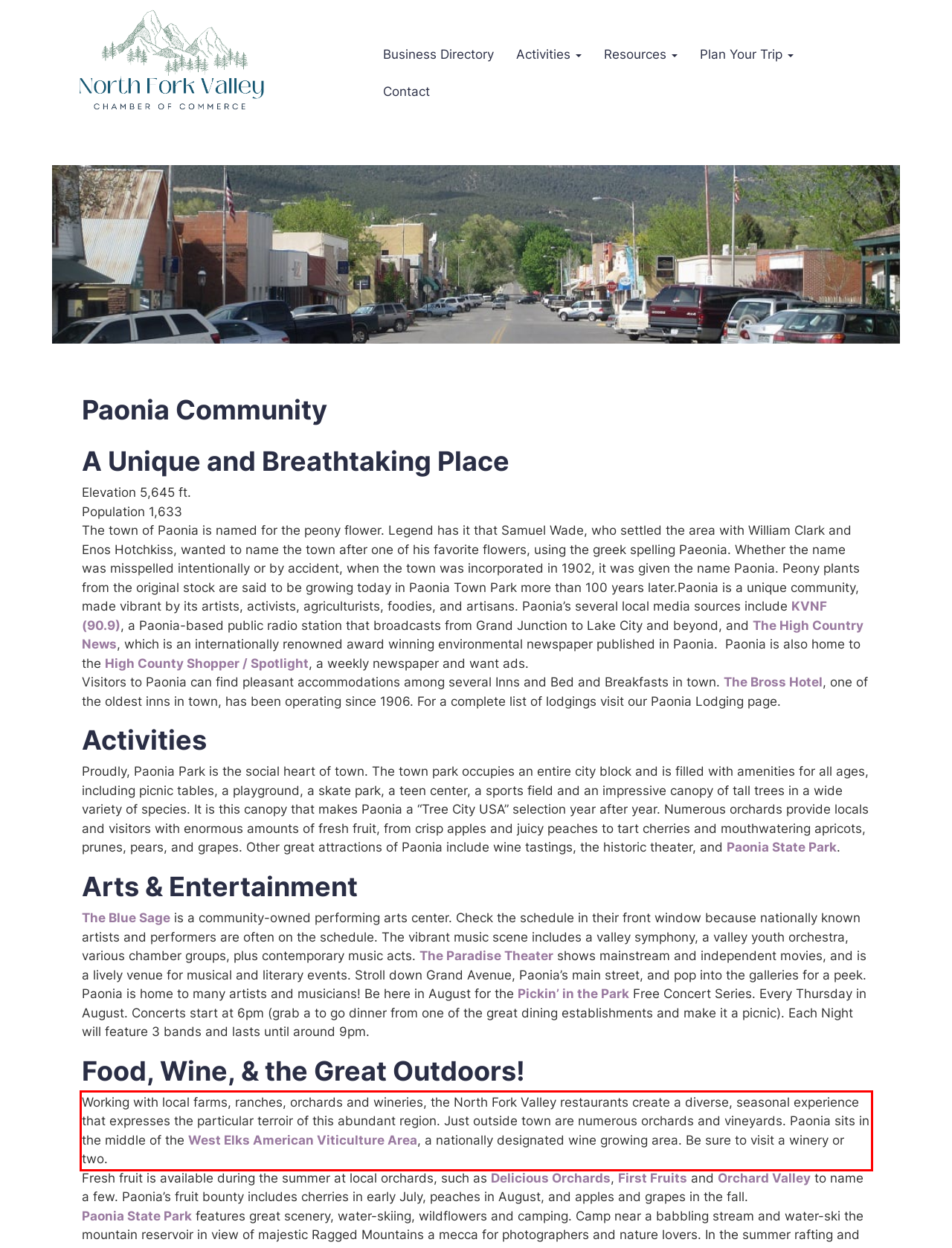Given the screenshot of a webpage, identify the red rectangle bounding box and recognize the text content inside it, generating the extracted text.

Working with local farms, ranches, orchards and wineries, the North Fork Valley restaurants create a diverse, seasonal experience that expresses the particular terroir of this abundant region. Just outside town are numerous orchards and vineyards. Paonia sits in the middle of the West Elks American Viticulture Area, a nationally designated wine growing area. Be sure to visit a winery or two.